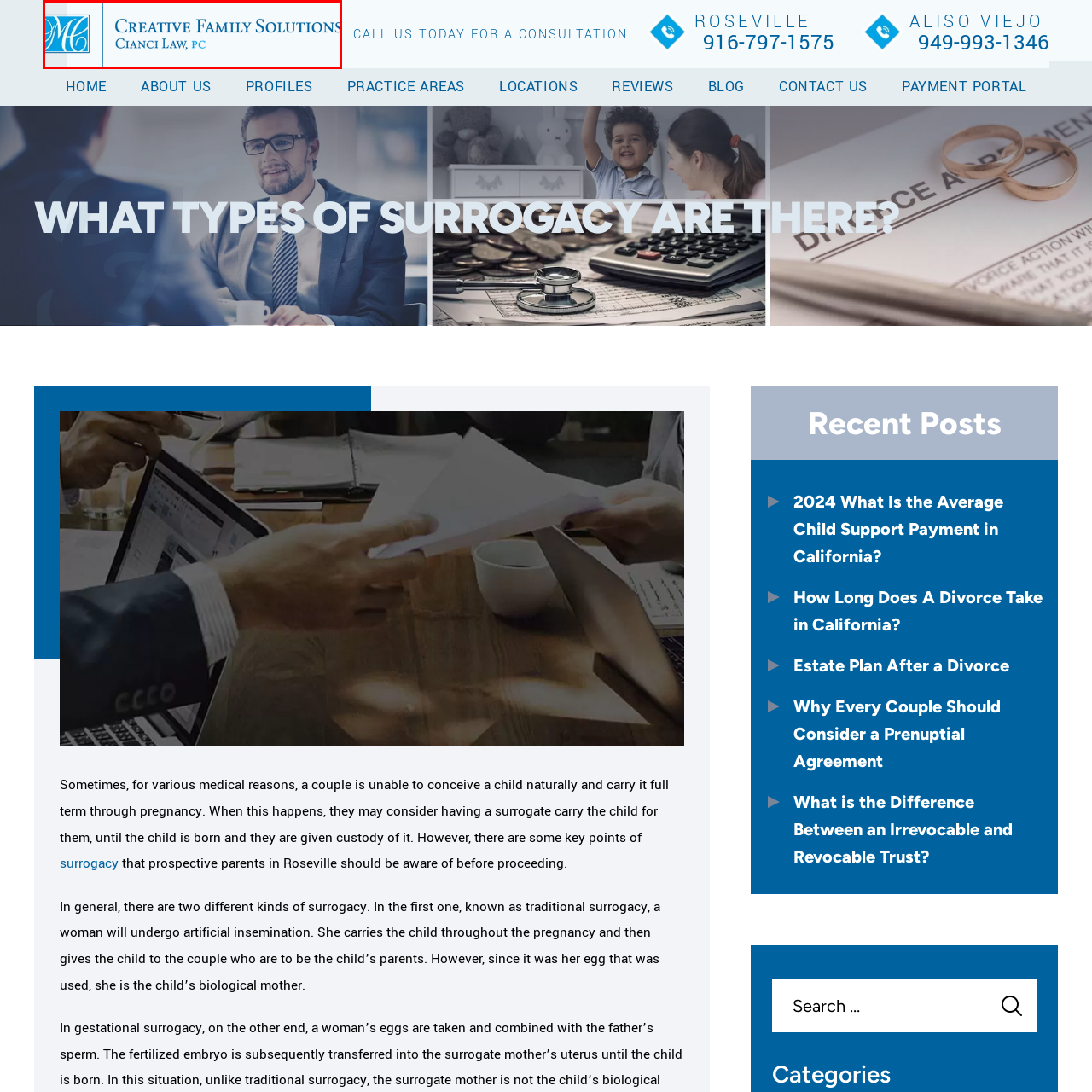Review the image segment marked with the grey border and deliver a thorough answer to the following question, based on the visual information provided: 
What is the smaller text below the main text?

Upon closer inspection of the logo, I notice that below the main text 'CREATIVE FAMILY SOLUTIONS', there is a smaller text 'Cianci Law, PC' which emphasizes the legal aspect of the services offered.